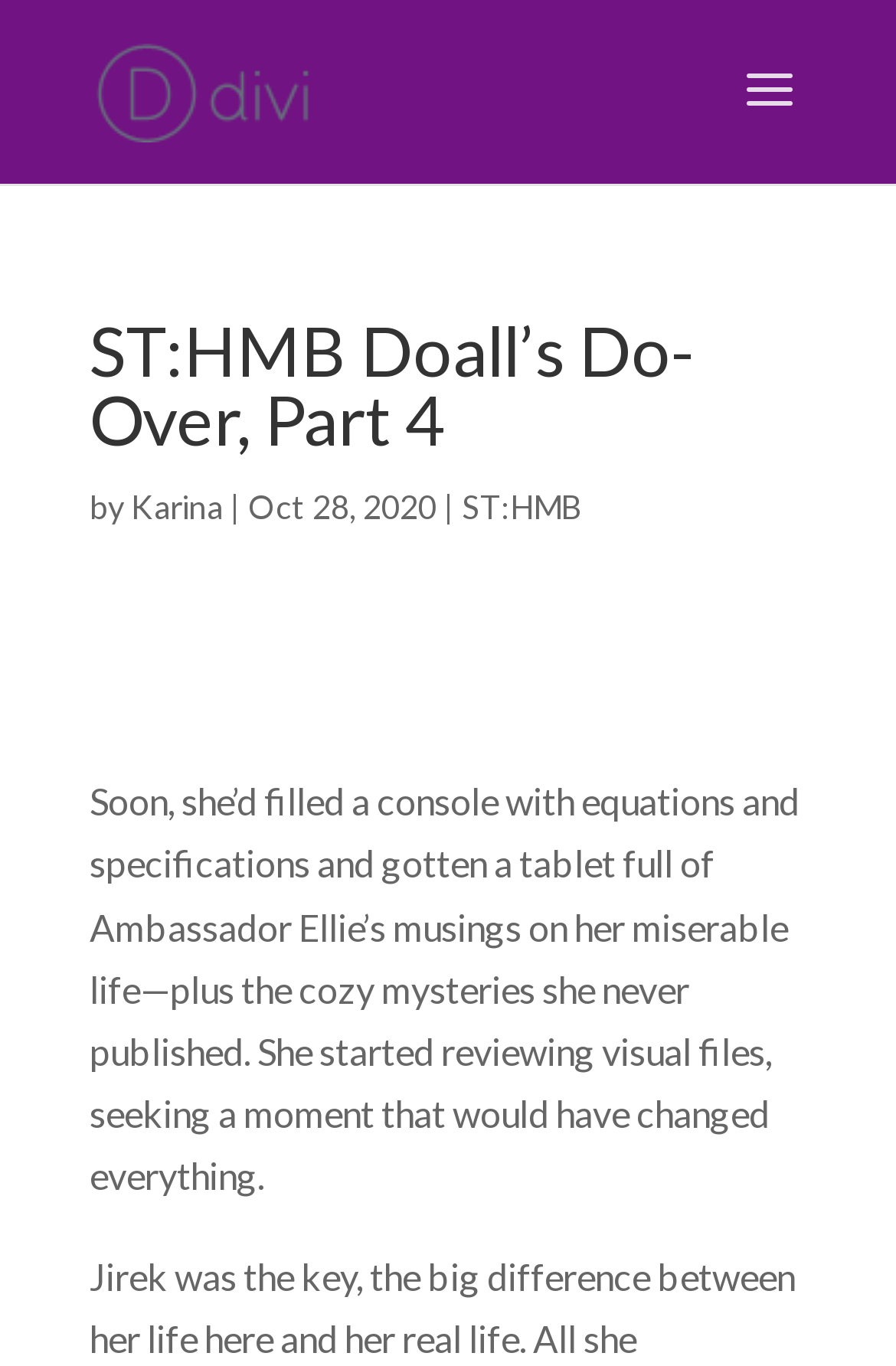Please identify the webpage's heading and generate its text content.

ST:HMB Doall’s Do-Over, Part 4